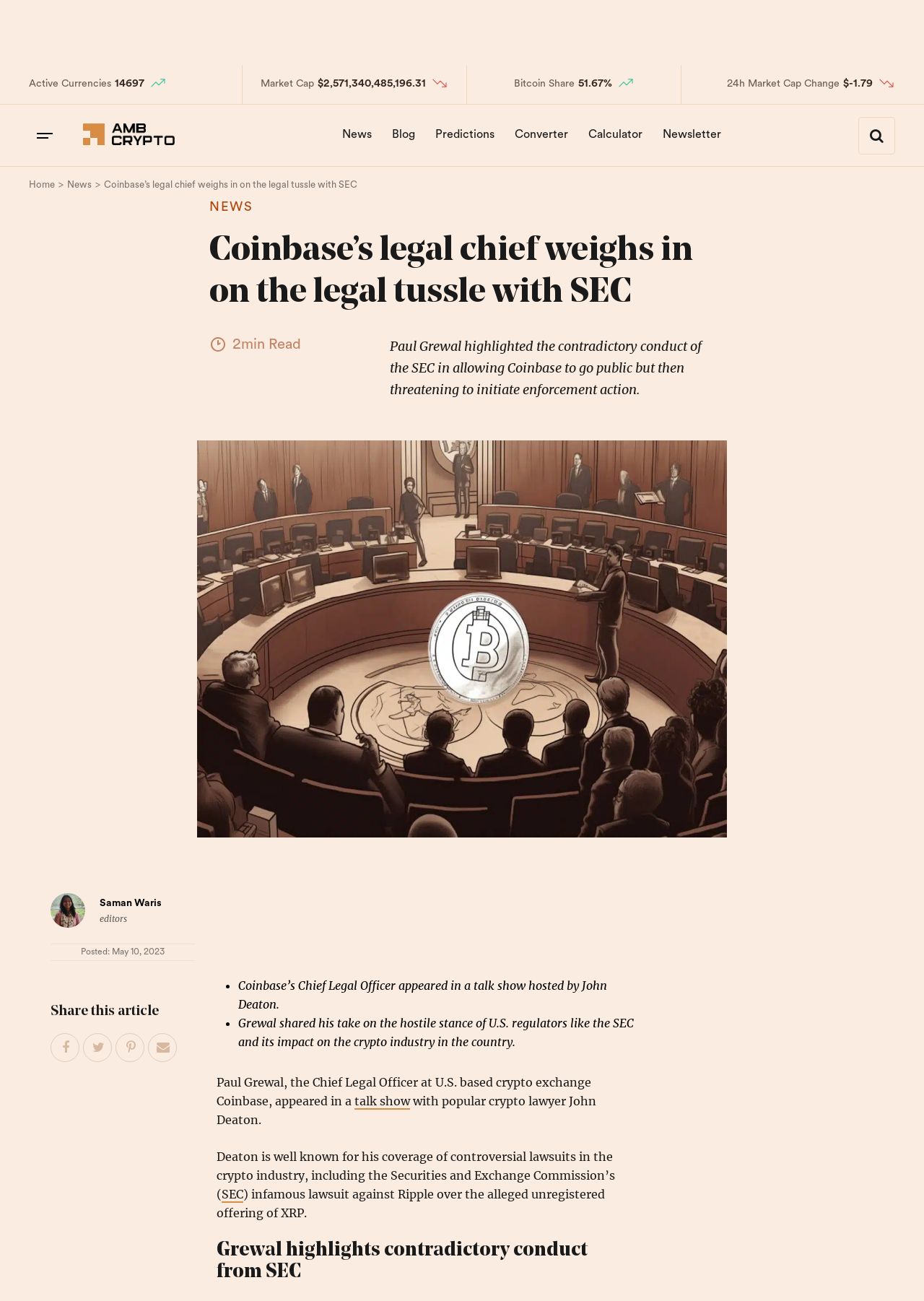What is the date of the article?
Could you please answer the question thoroughly and with as much detail as possible?

I found the answer by looking at the 'Posted:' section on the webpage, which displays the date of the article as 'May 10, 2023'.